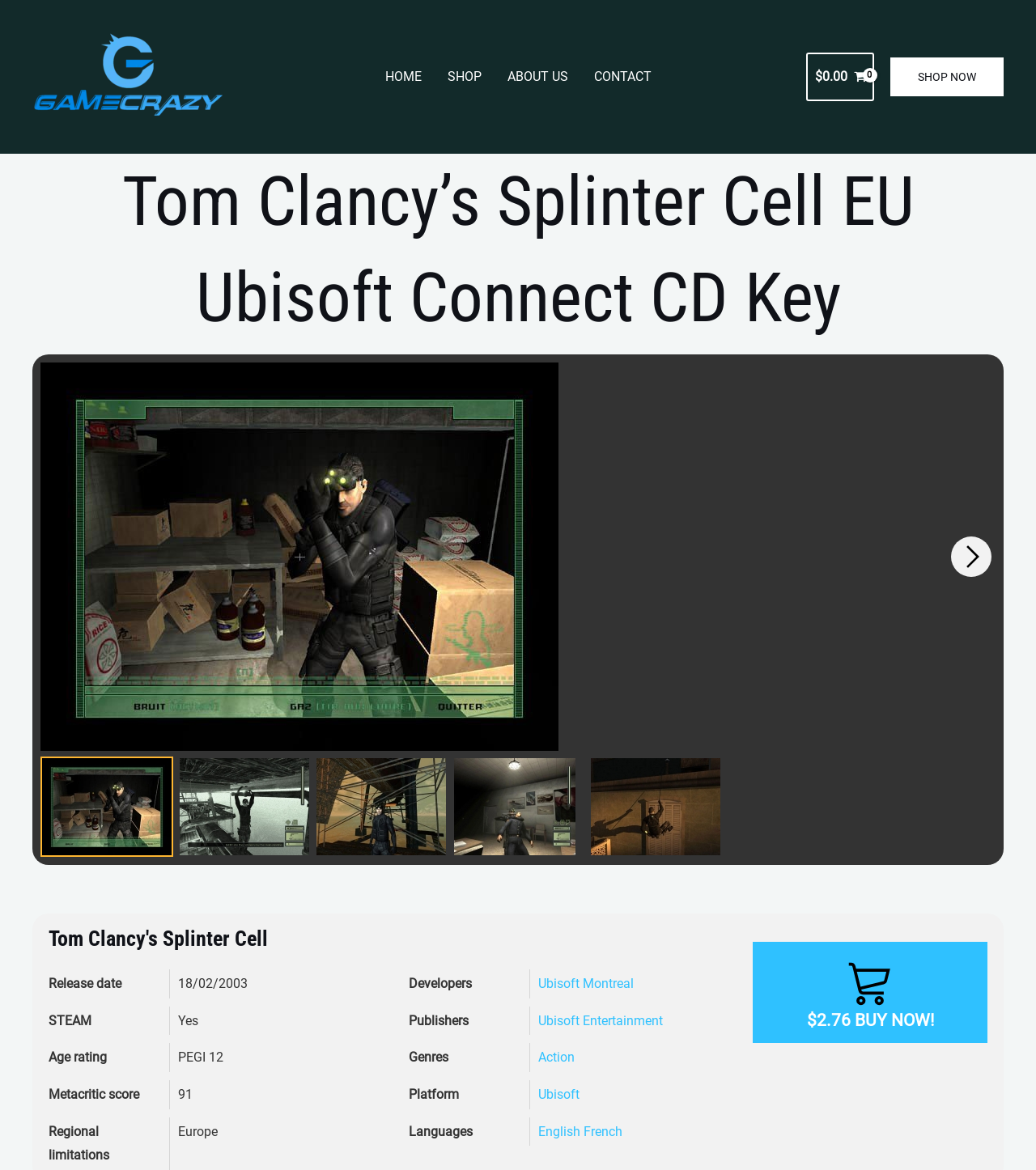Determine the bounding box for the described UI element: "alt="The official home of GameCrazy."".

[0.031, 0.058, 0.216, 0.071]